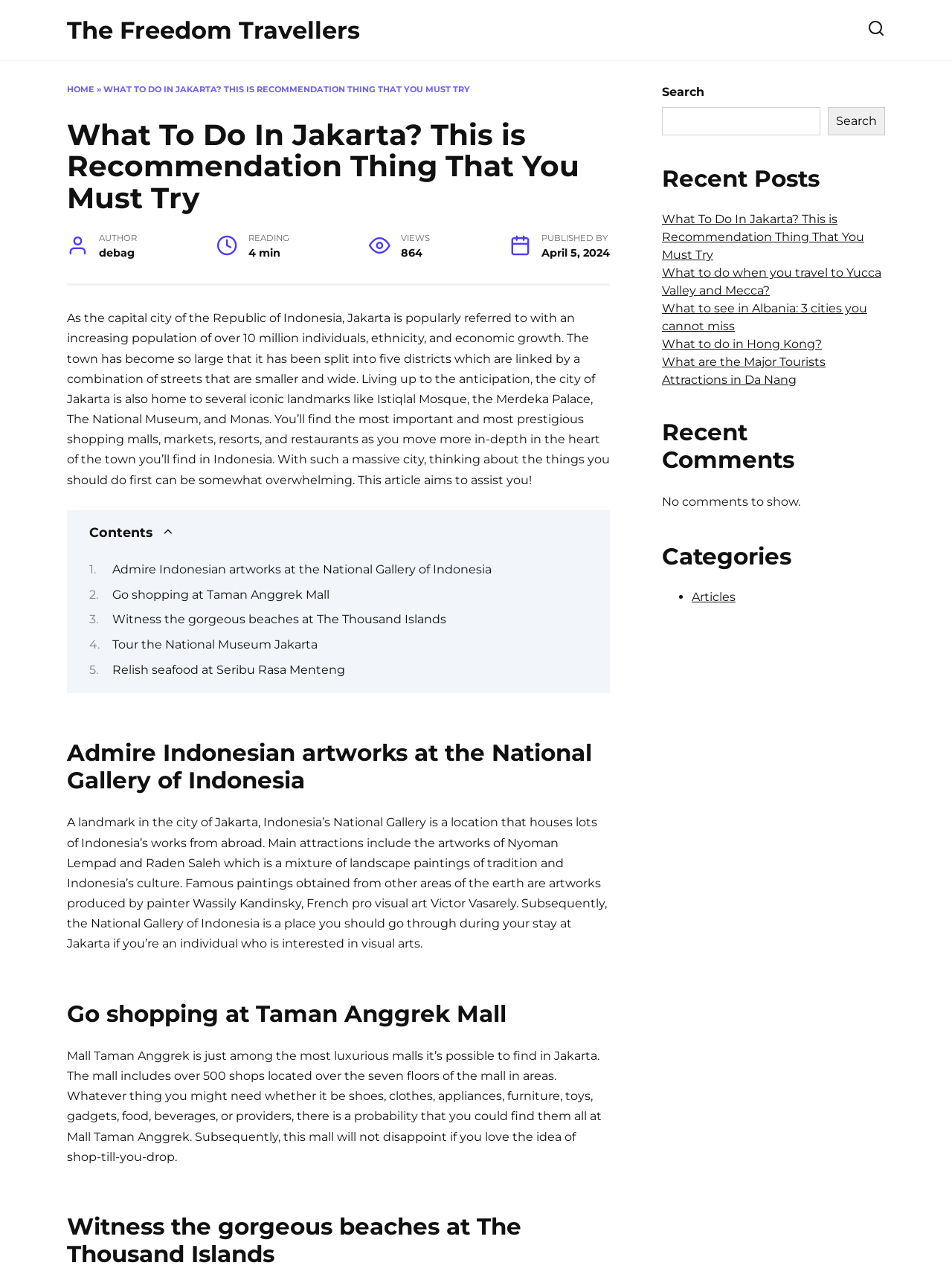Using the details from the image, please elaborate on the following question: How many districts is Jakarta split into?

According to the webpage, Jakarta has become so large that it has been split into five districts which are linked by a combination of streets that are smaller and wide.